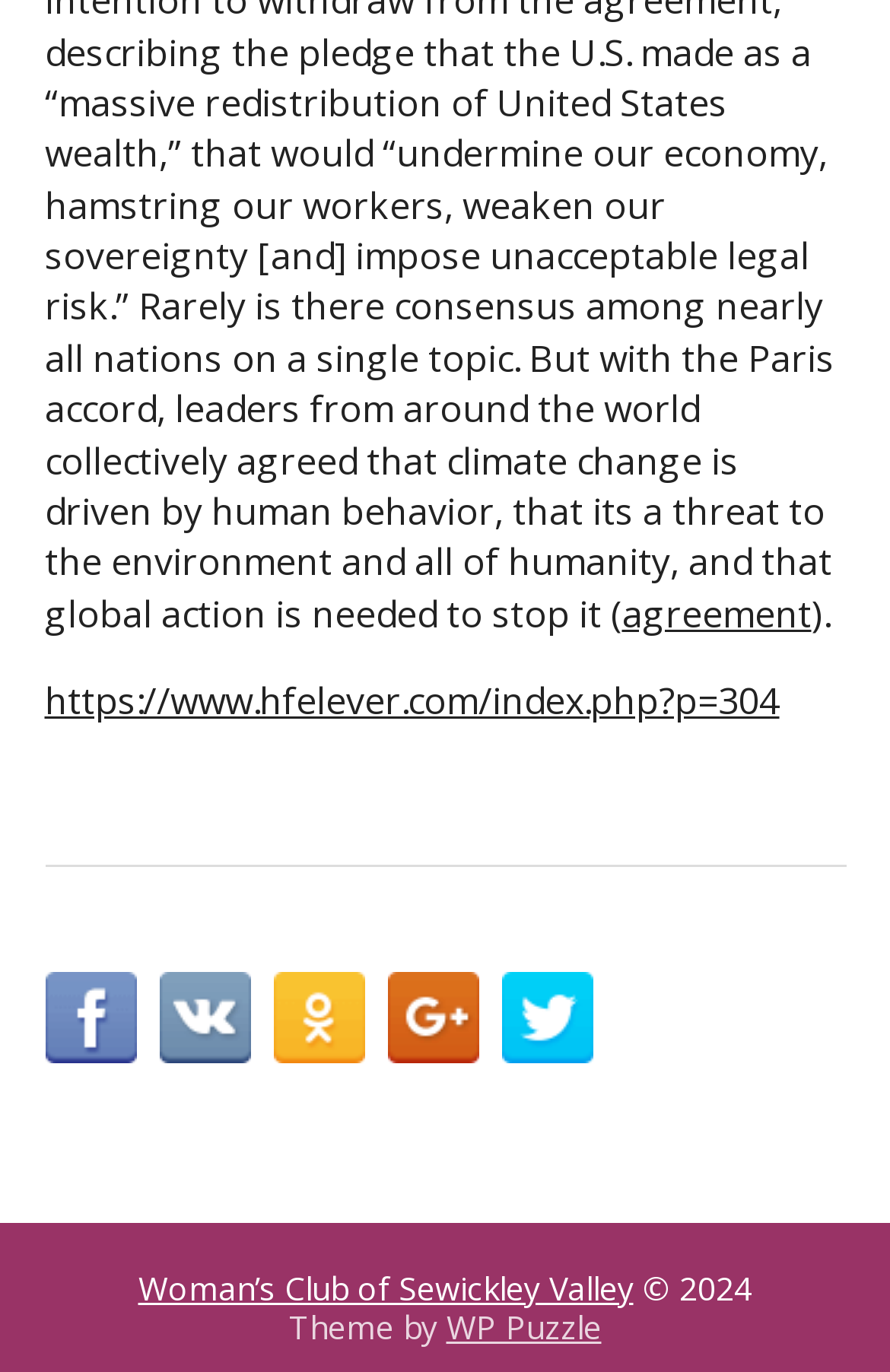Please identify the bounding box coordinates of the element's region that I should click in order to complete the following instruction: "Go to Woman’s Club of Sewickley Valley". The bounding box coordinates consist of four float numbers between 0 and 1, i.e., [left, top, right, bottom].

[0.155, 0.922, 0.712, 0.954]